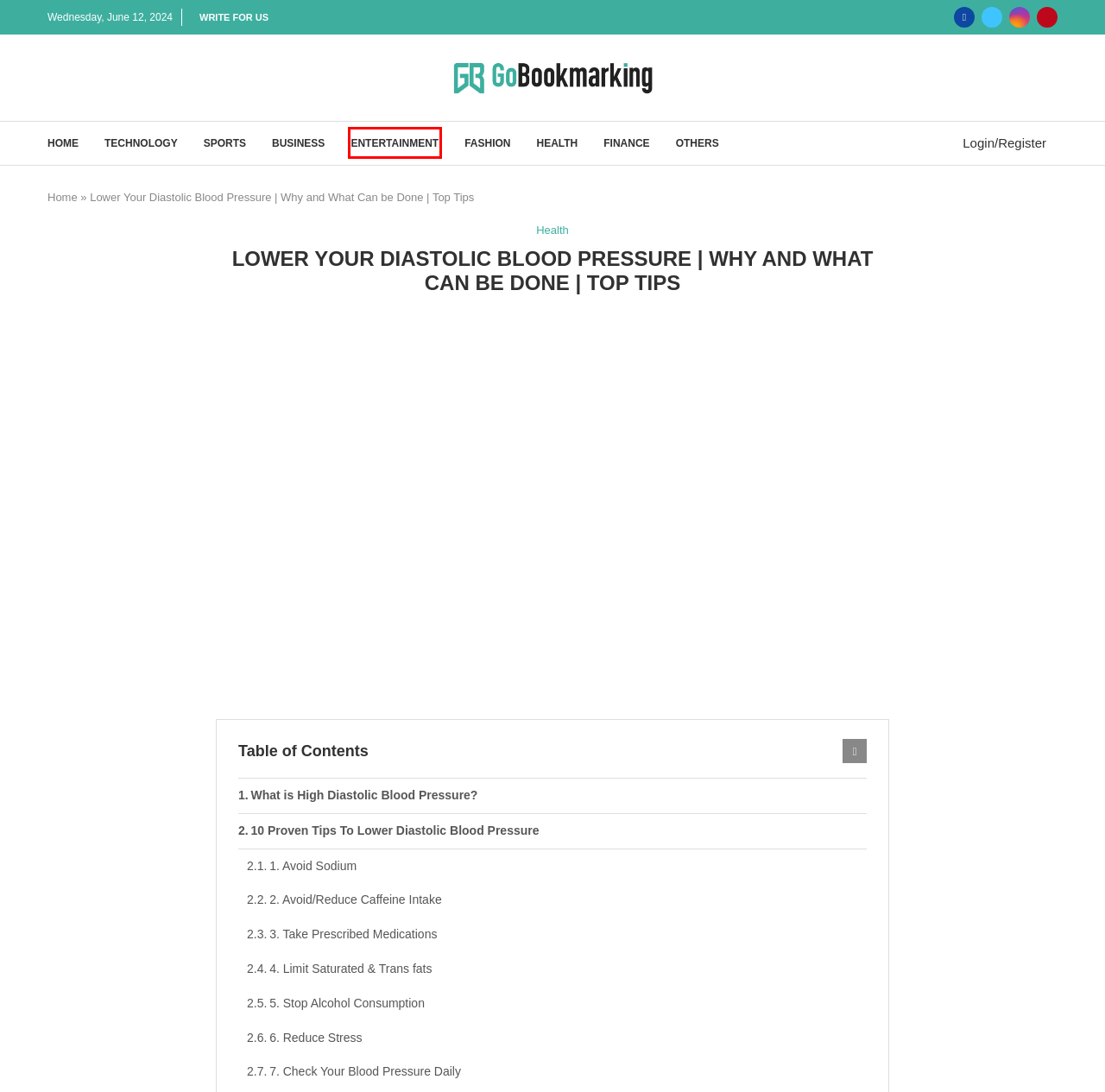You are looking at a screenshot of a webpage with a red bounding box around an element. Determine the best matching webpage description for the new webpage resulting from clicking the element in the red bounding box. Here are the descriptions:
A. Health | Free Guest Posts | Publish Now
B. Business | Free Guest Posts | Publish Now
C. Finance | Free Guest Posts | Publish Now
D. Fashion | Free Guest Posts | Publish Now
E. Entertainment | Free Guest Posts | Publish Now
F. Write for us Technology -Publish Now
G. Write For Us Sports | Free Guest Posts | Publish Now
H. Others Archives - Gobookmarking

E